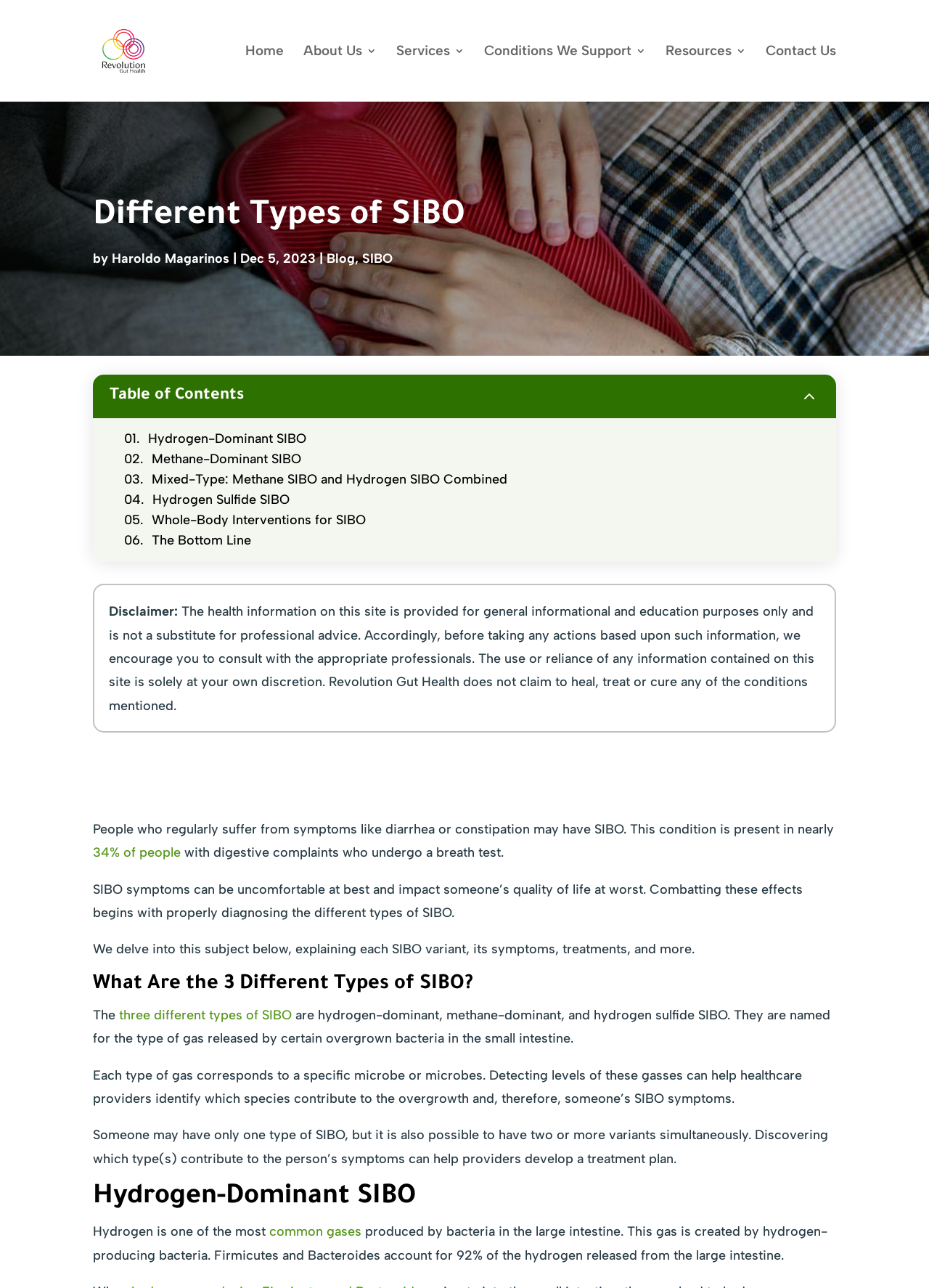How many types of SIBO are mentioned on the webpage?
Look at the image and respond with a one-word or short phrase answer.

3